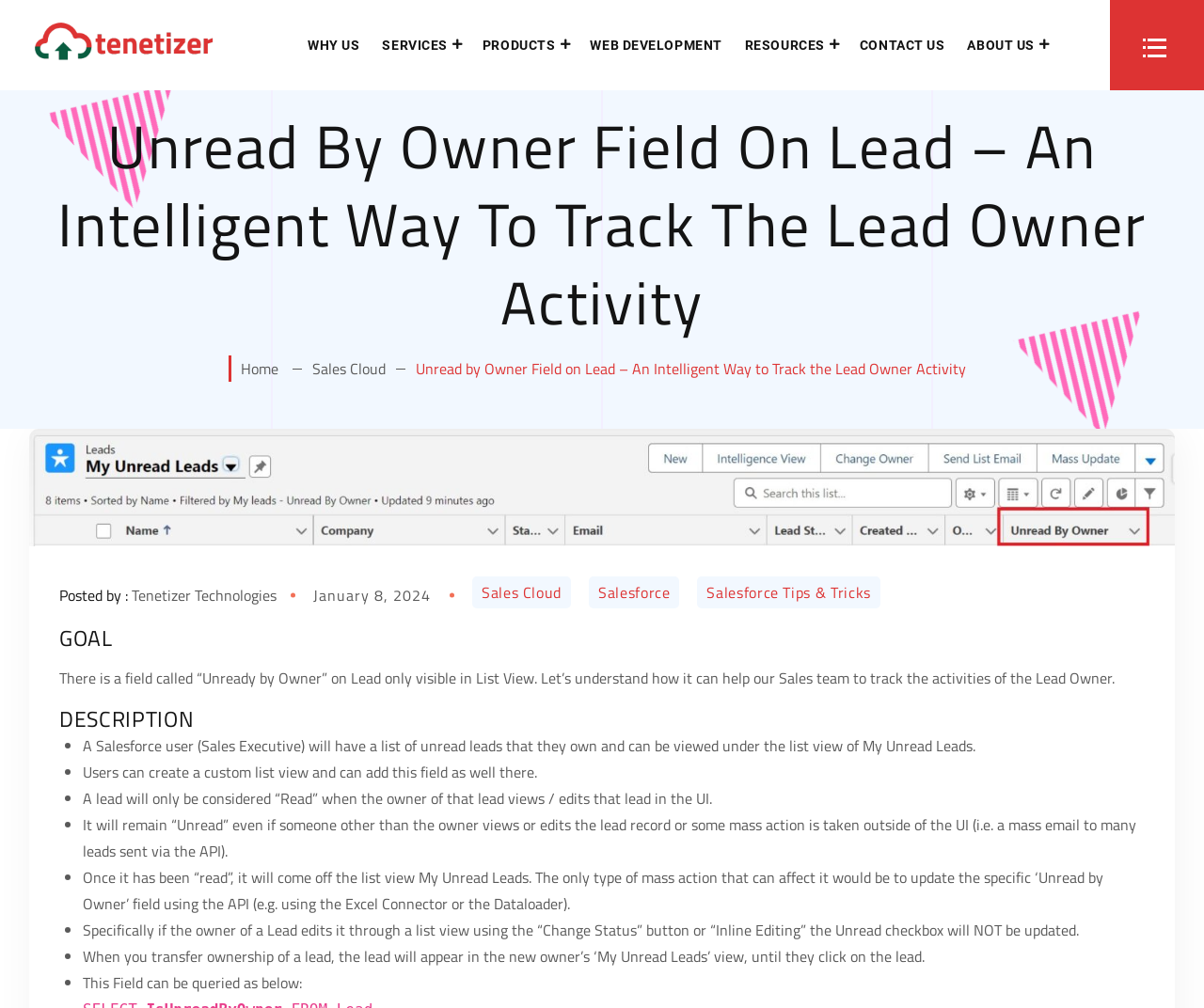Give the bounding box coordinates for the element described by: "Tenetizer Technologies".

[0.109, 0.577, 0.23, 0.604]